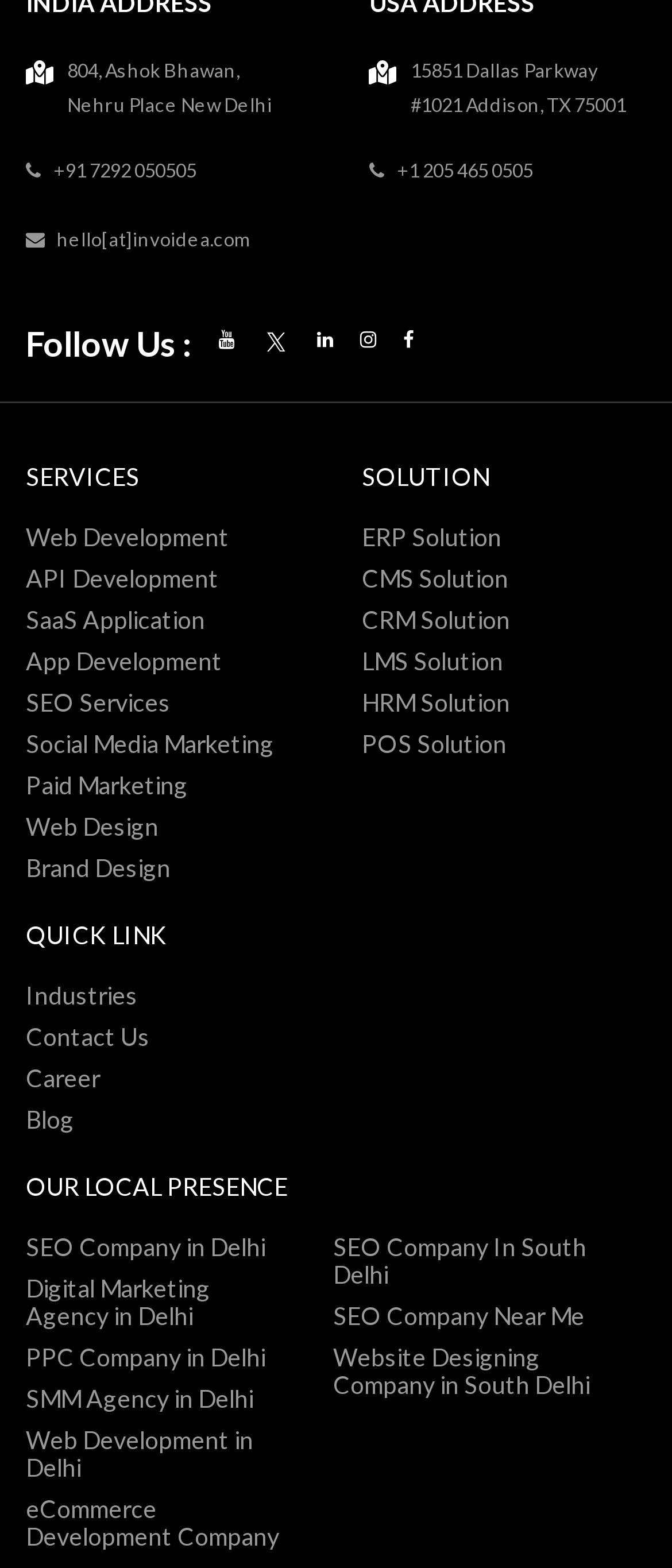Please locate the bounding box coordinates of the element's region that needs to be clicked to follow the instruction: "Contact the company through email". The bounding box coordinates should be provided as four float numbers between 0 and 1, i.e., [left, top, right, bottom].

[0.038, 0.145, 0.372, 0.159]